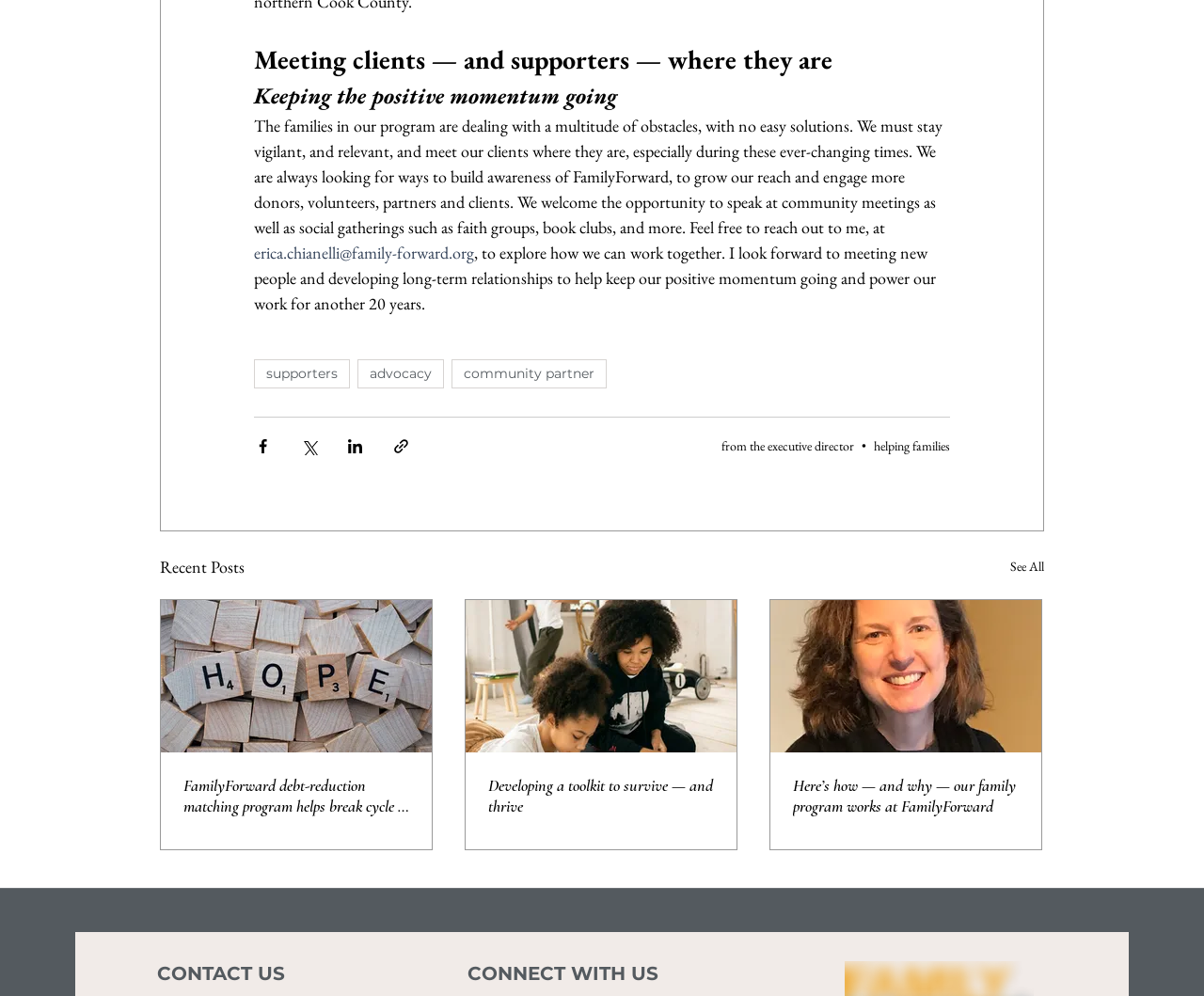What is the purpose of the 'Share via' buttons?
Please provide a comprehensive answer based on the information in the image.

The presence of buttons labeled 'Share via Facebook', 'Share via Twitter', and 'Share via LinkedIn' suggests that their purpose is to allow users to share content from the webpage on various social media platforms.